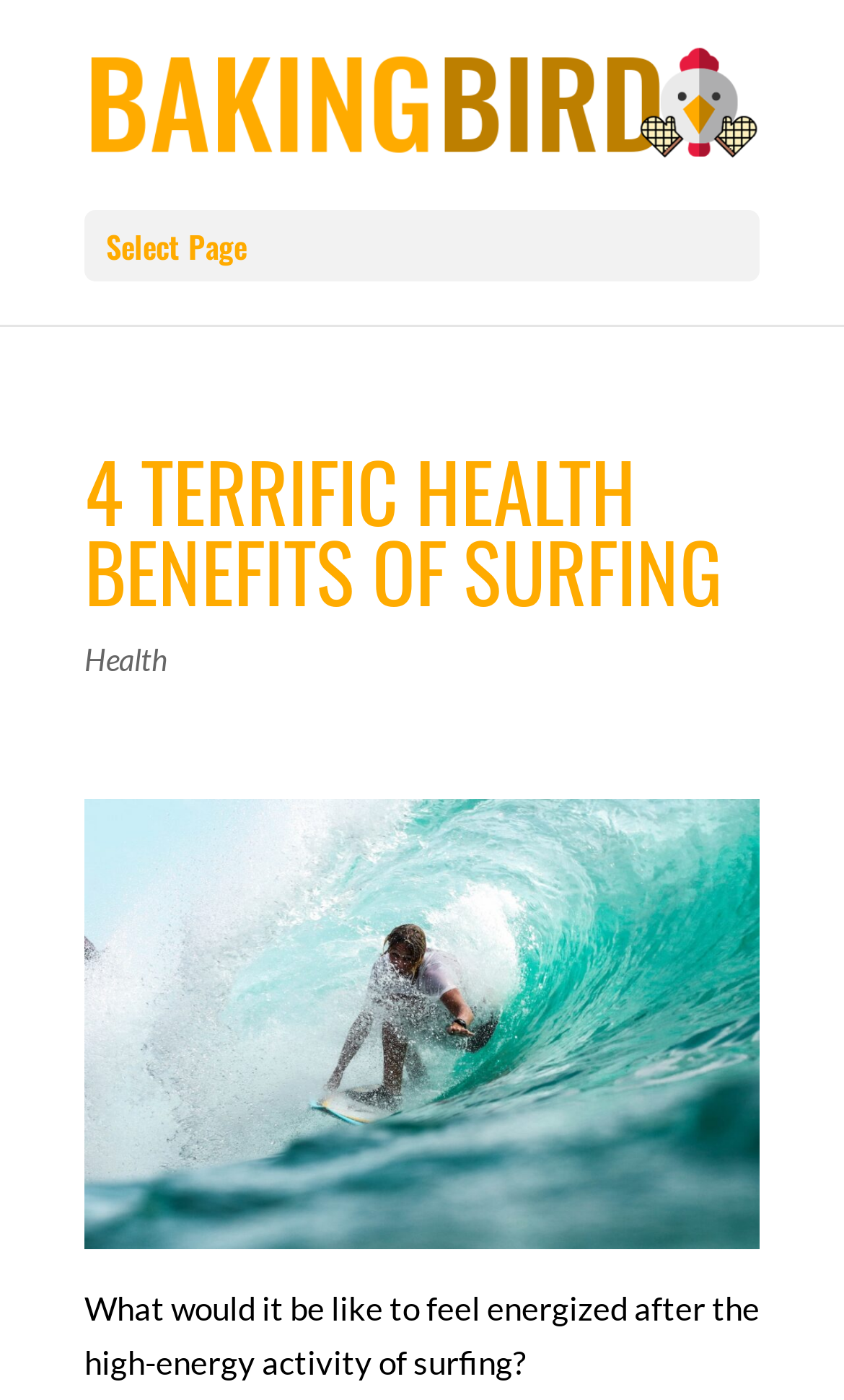Generate a thorough caption detailing the webpage content.

The webpage is about the health benefits of surfing, with the title "4 Terrific Health Benefits of Surfing" prominently displayed. At the top of the page, there is a link to "The Baking Bird" accompanied by an image with the same name, taking up most of the top section. Below this, there is a dropdown menu labeled "Select Page".

The main content of the page starts with a large heading that repeats the title "4 TERRIFIC HEALTH BENEFITS OF SURFING". Underneath this heading, there is a link to a category labeled "Health". 

A large figure takes up most of the middle section of the page, containing an image related to the topic, with a link to the article "4 Terrific Health Benefits of Surfing" overlaid on top of it. 

At the bottom of the page, there is a paragraph of text that asks a rhetorical question about feeling energized after surfing, setting the tone for the rest of the article.